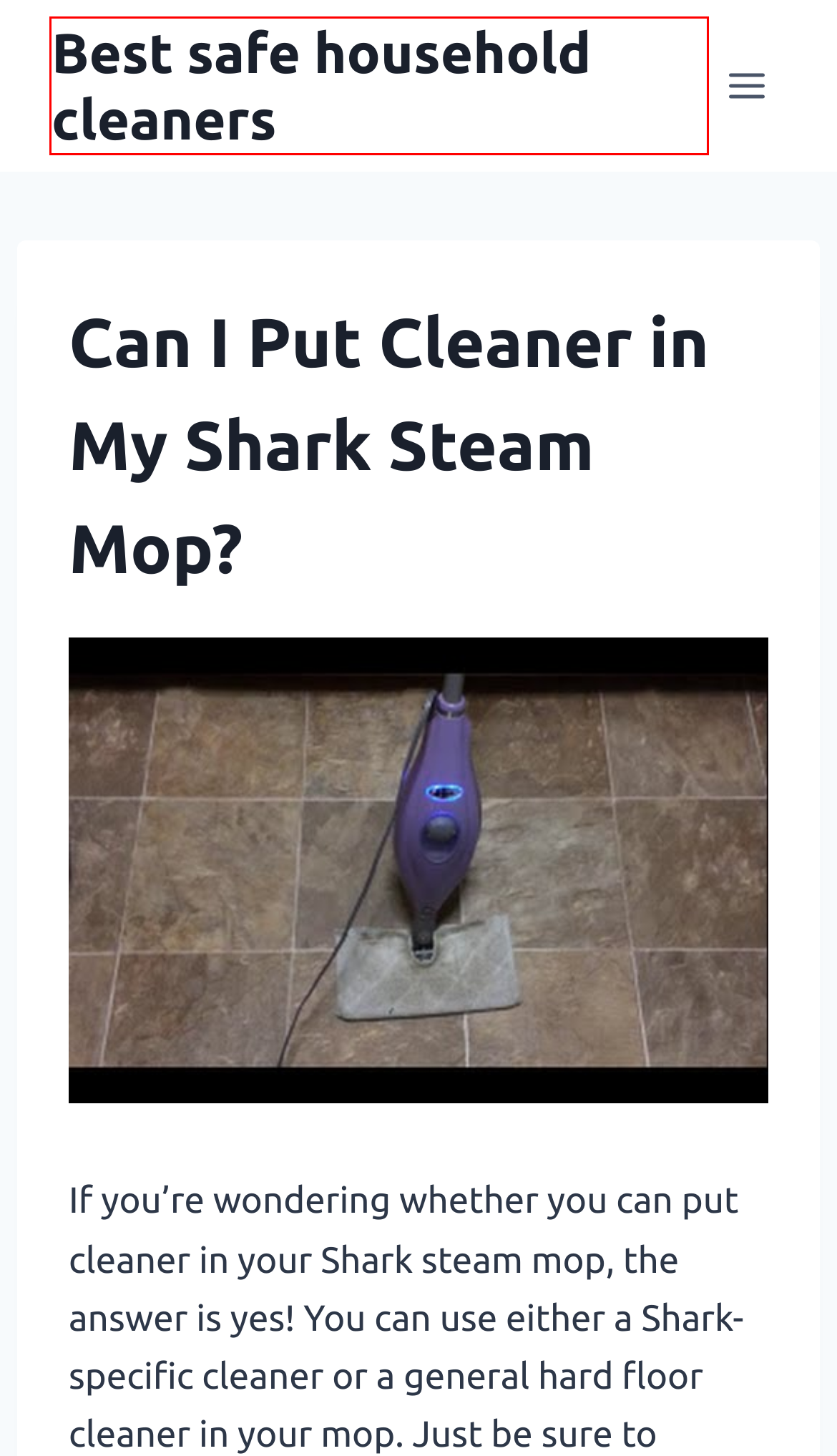You are provided with a screenshot of a webpage that has a red bounding box highlighting a UI element. Choose the most accurate webpage description that matches the new webpage after clicking the highlighted element. Here are your choices:
A. Can You Use a Steam Mop on Manufactured Hardwood Floors | Best safe household cleaners
B. Can Shark Steam Mop Be Used on Laminate Floors | Best safe household cleaners
C. Can I Use a Steam Mop on Lifeproof Flooring | Best safe household cleaners
D. Can You Use Steam Mops on Vinyl Flooring | Best safe household cleaners
E. What Is The Best Steam Mop For Tile Floors? | Best safe household cleaners
F. Can You Use a Steam Mop on Hardwood | Best safe household cleaners
G. Can You Steam Mop Waterproof Laminate Floors? | Best safe household cleaners
H. Best safe household cleaners |

H